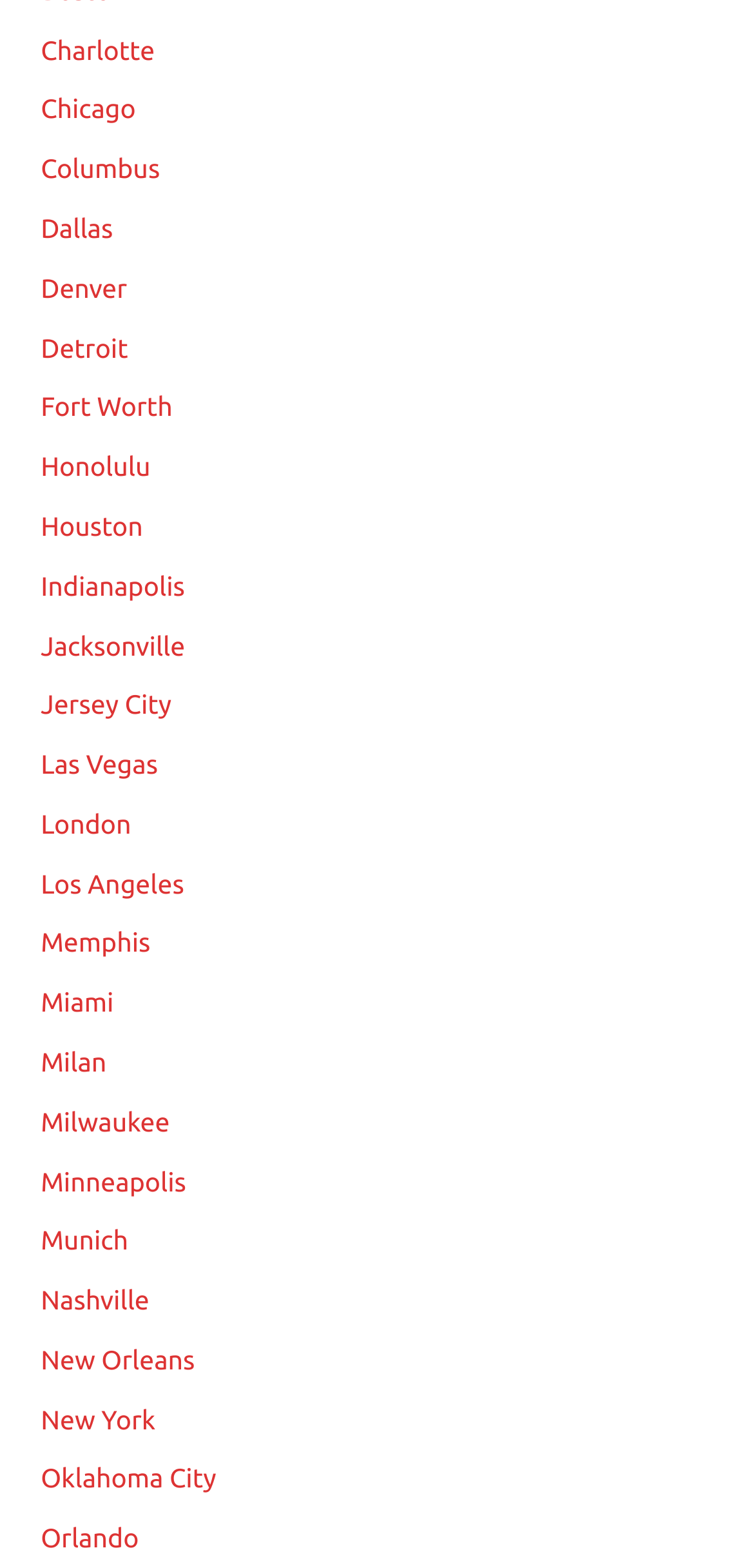Reply to the question with a single word or phrase:
What is the first city listed?

Charlotte